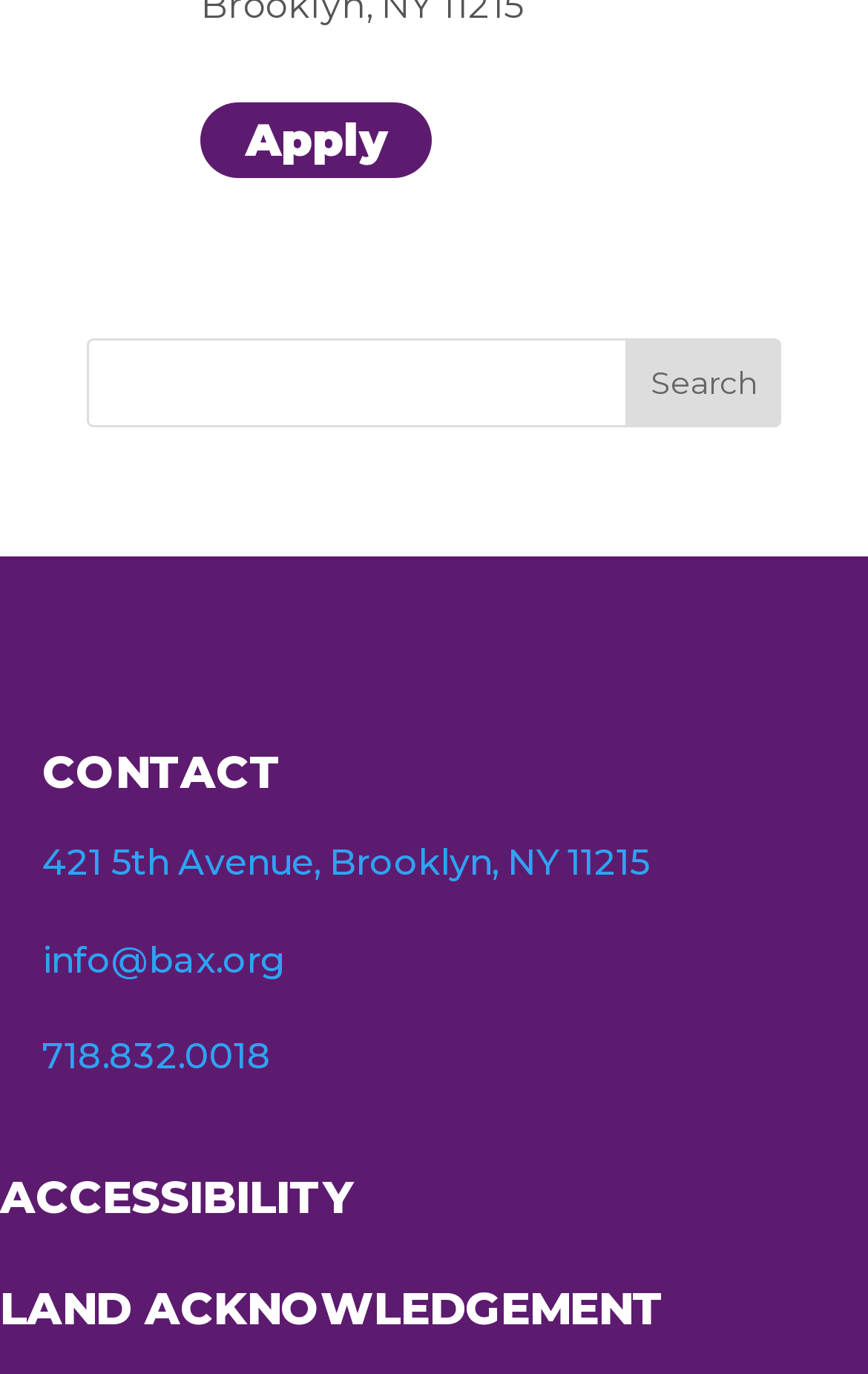Locate the bounding box coordinates of the element that should be clicked to execute the following instruction: "Learn about accessibility".

[0.0, 0.839, 1.0, 0.92]